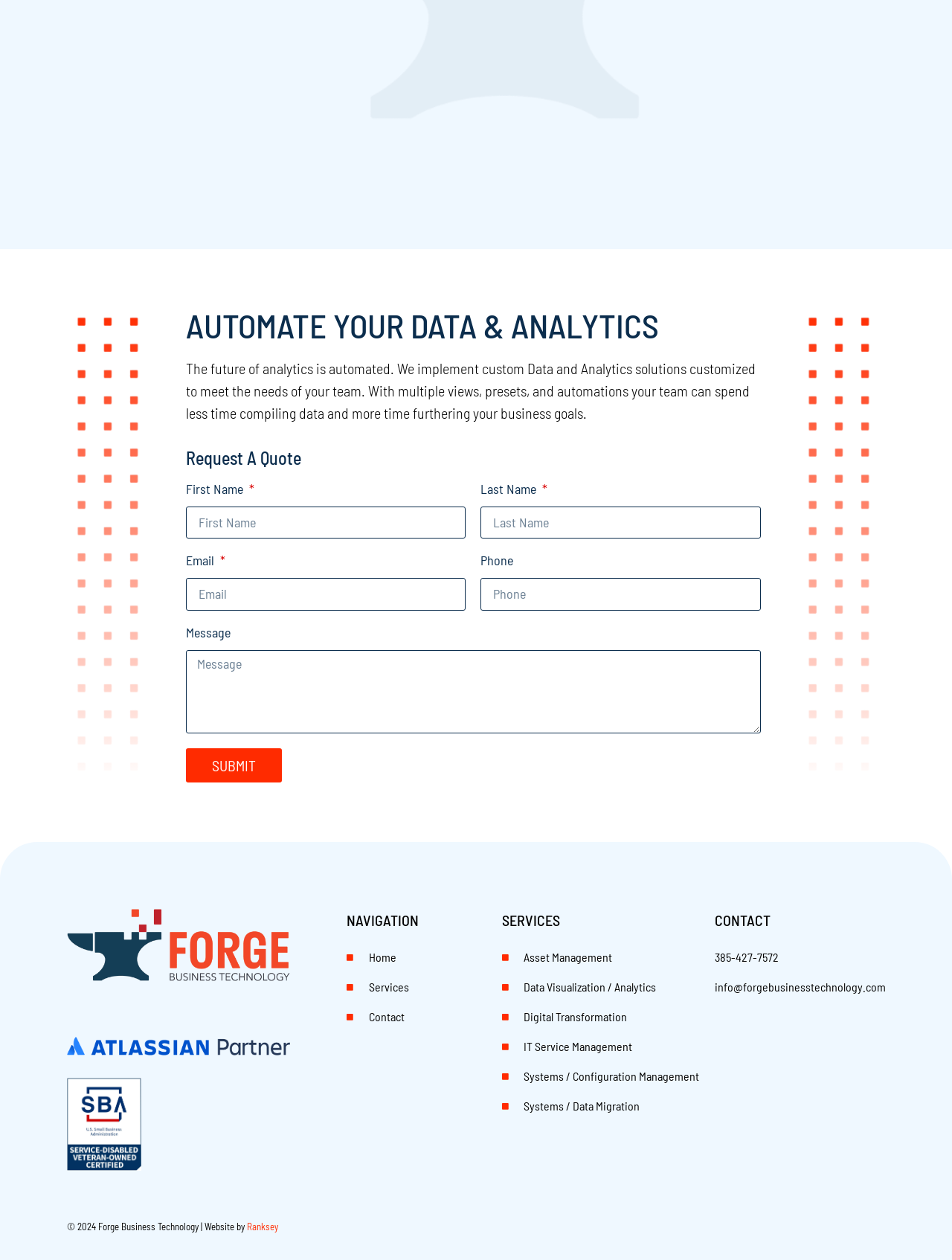What is the company name?
Use the screenshot to answer the question with a single word or phrase.

Forge Business Technology